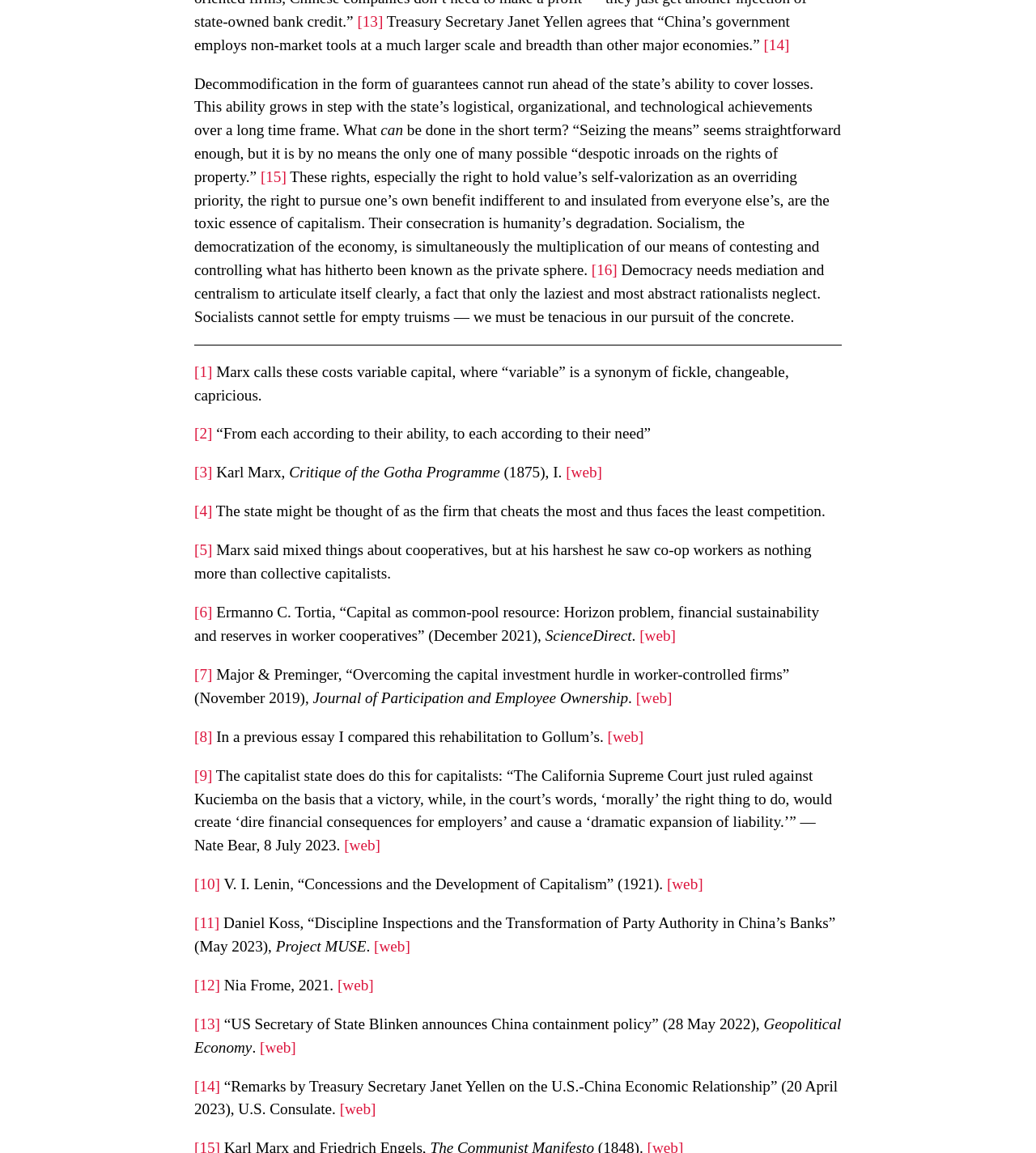Please predict the bounding box coordinates of the element's region where a click is necessary to complete the following instruction: "Click the link to view the remarks by Treasury Secretary Janet Yellen on the U.S.-China economic relationship". The coordinates should be represented by four float numbers between 0 and 1, i.e., [left, top, right, bottom].

[0.328, 0.955, 0.363, 0.969]